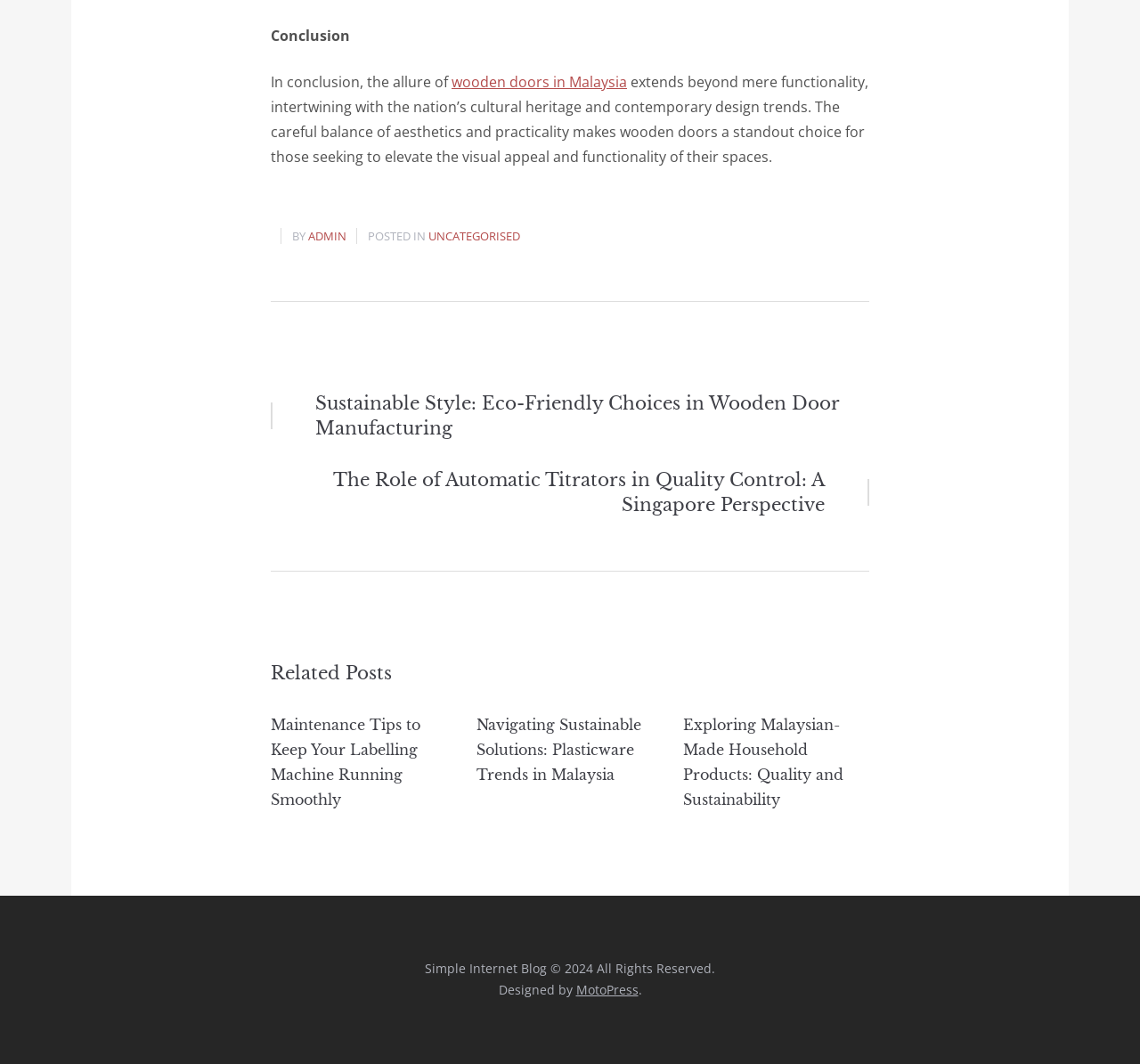Determine the bounding box coordinates for the area you should click to complete the following instruction: "go to the MotoPress website".

[0.505, 0.922, 0.56, 0.938]